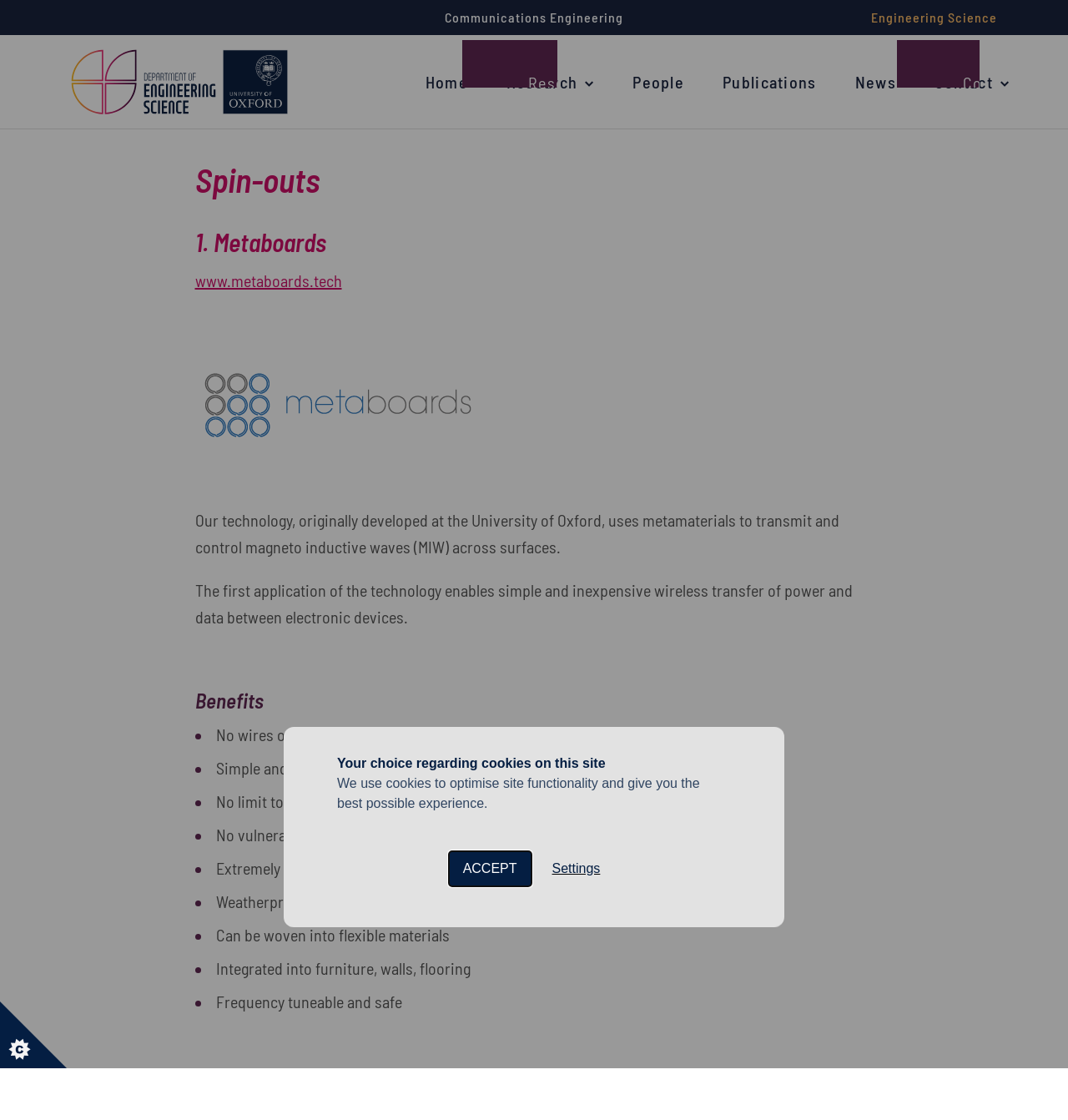Please identify and generate the text content of the webpage's main heading.

Your choice regarding cookies on this site